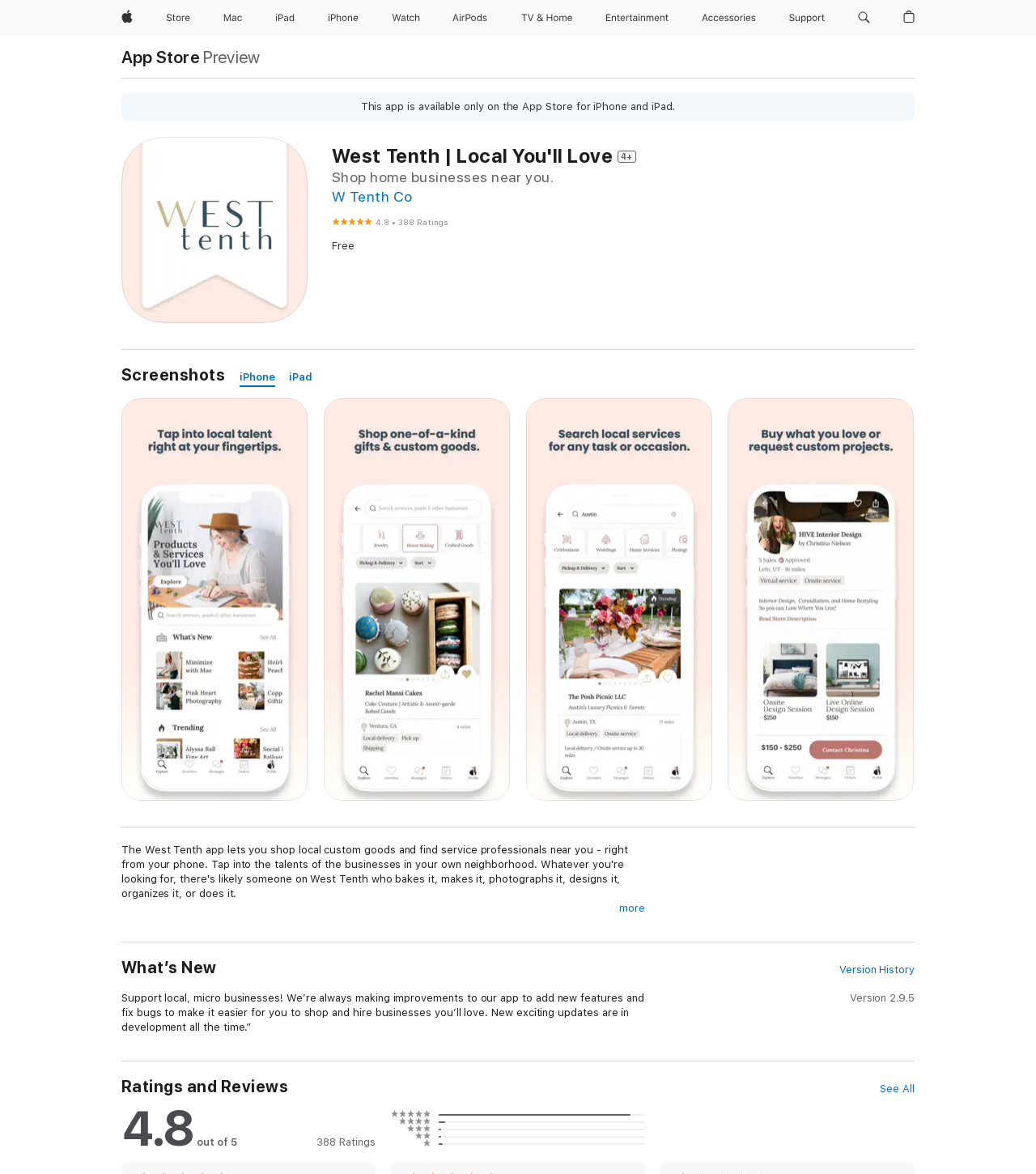Could you locate the bounding box coordinates for the section that should be clicked to accomplish this task: "view the agenda for the event".

None